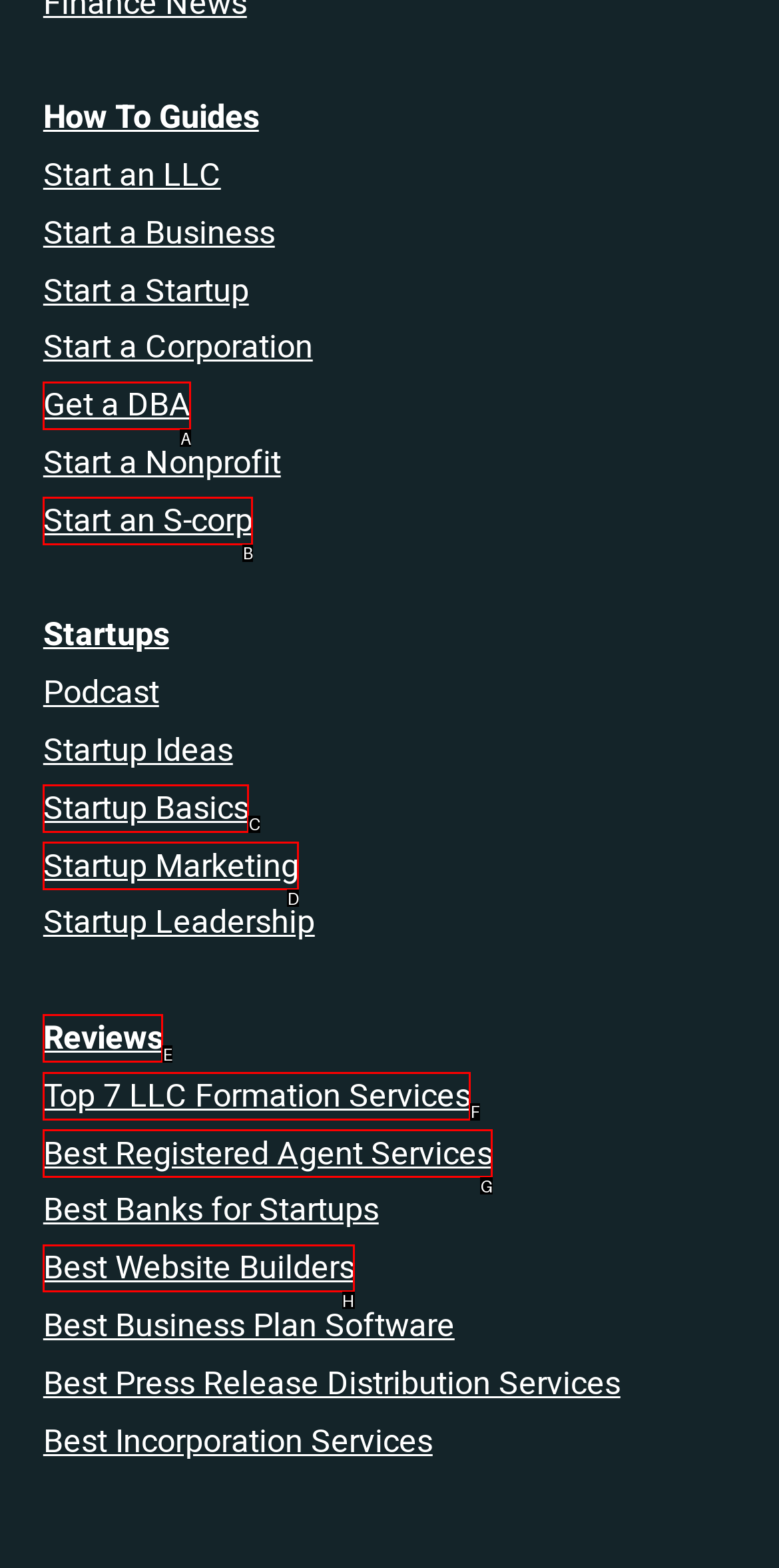Tell me which one HTML element I should click to complete the following task: Check out 'Best Website Builders' Answer with the option's letter from the given choices directly.

H